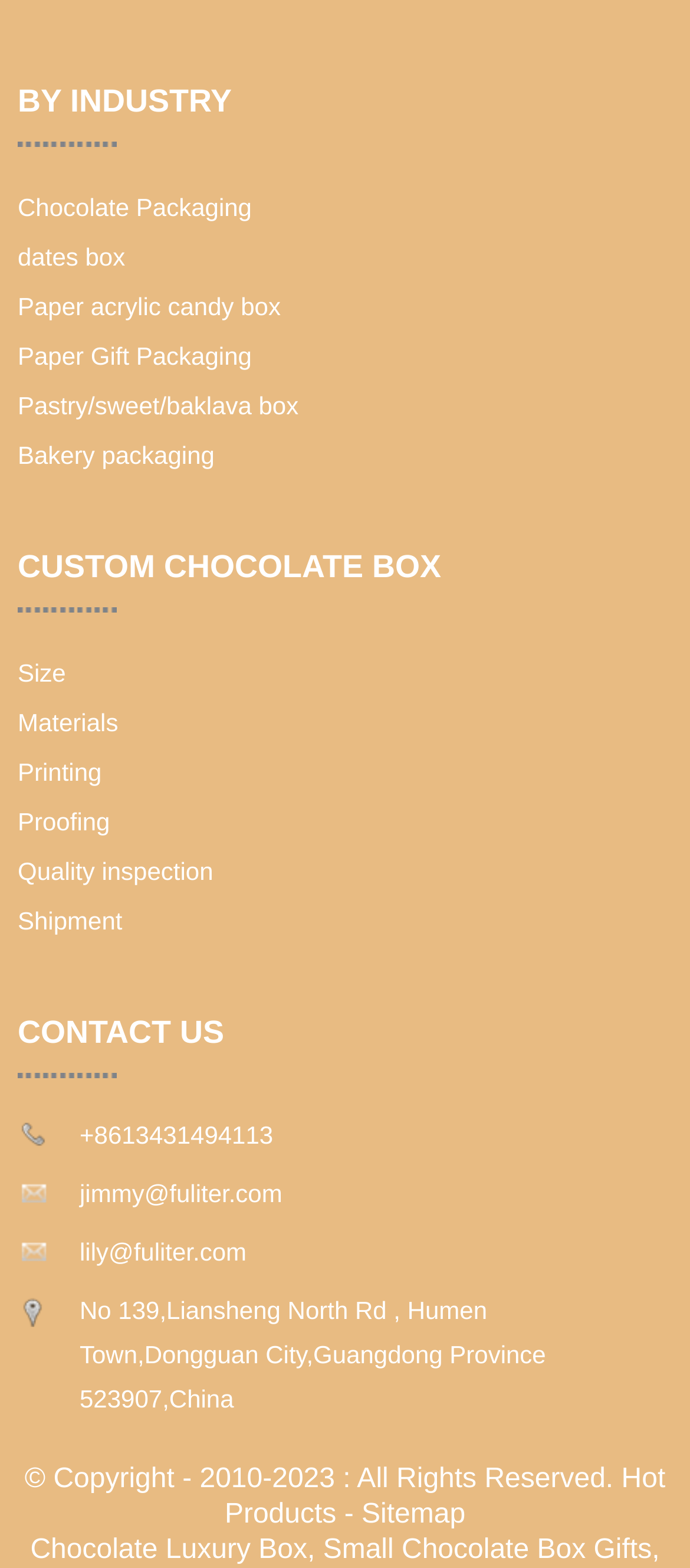What is the contact phone number?
Provide a short answer using one word or a brief phrase based on the image.

+8613431494113